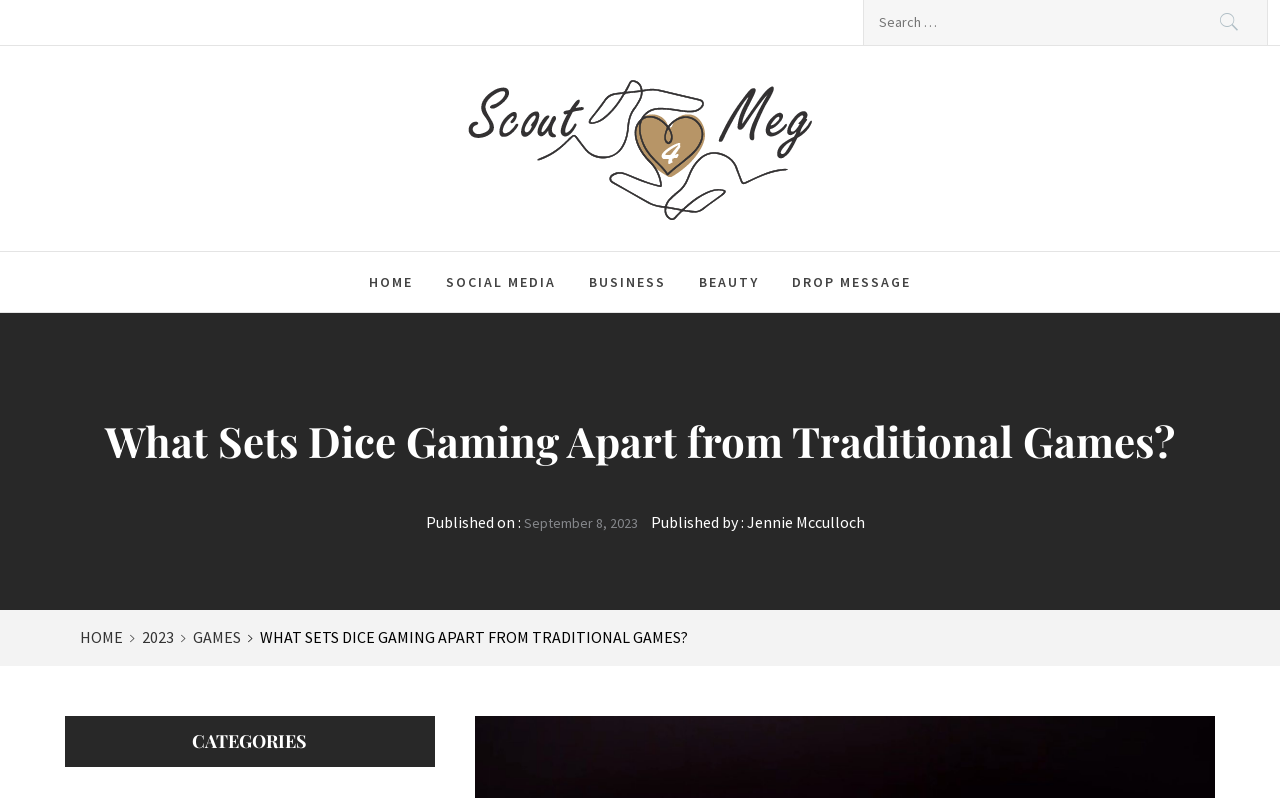Please extract the title of the webpage.

What Sets Dice Gaming Apart from Traditional Games?